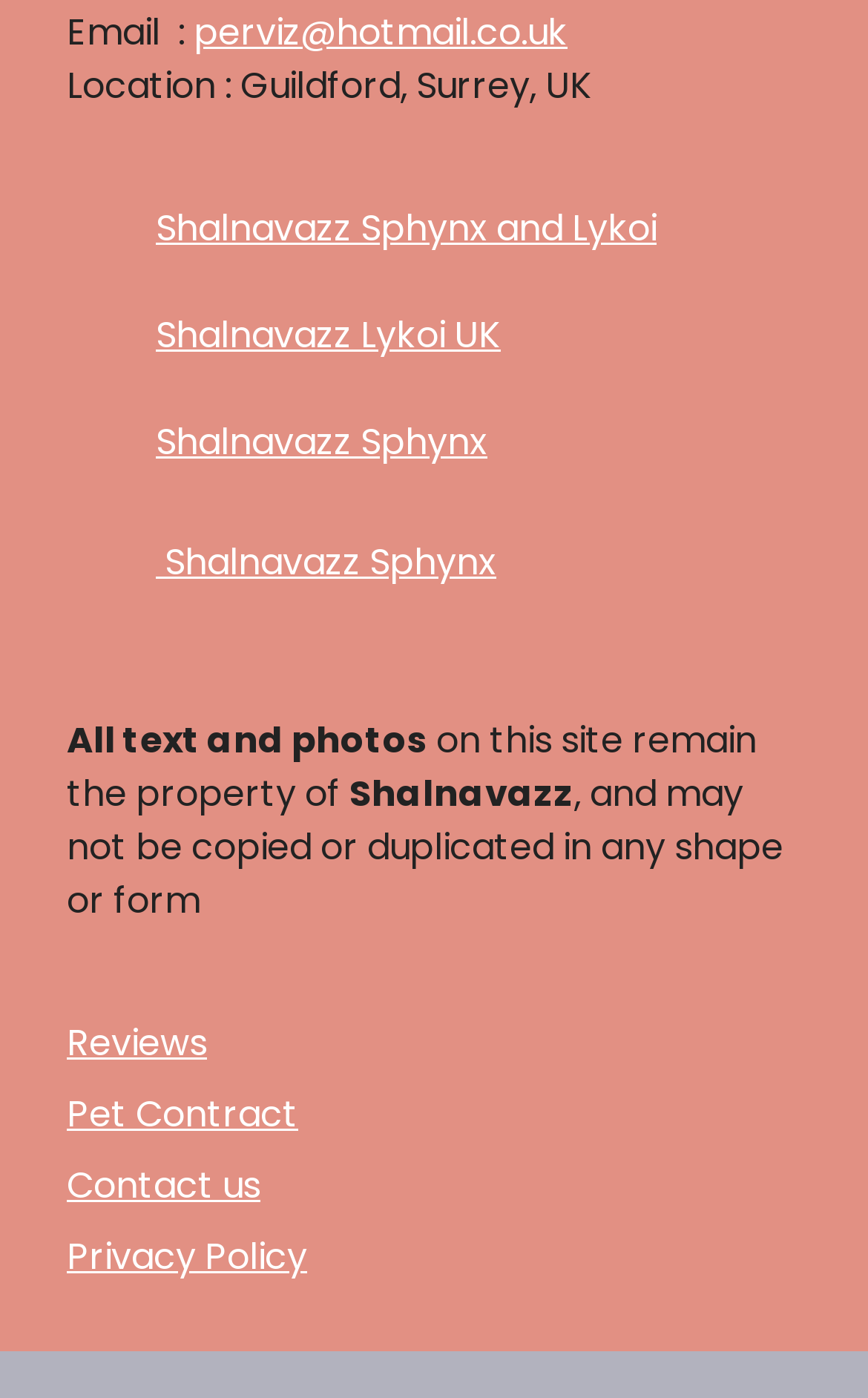Using the information shown in the image, answer the question with as much detail as possible: How many Facebook links are there?

There are four Facebook links on the webpage, each with a Facebook icon and a different title, such as 'Facebook Shalnavazz Sphynx and Lykoi', 'Facebook Shalnavazz Lykoi UK', 'Facebook Shalnavazz Sphynx', and 'Facebook Shalnavazz Sphynx'.